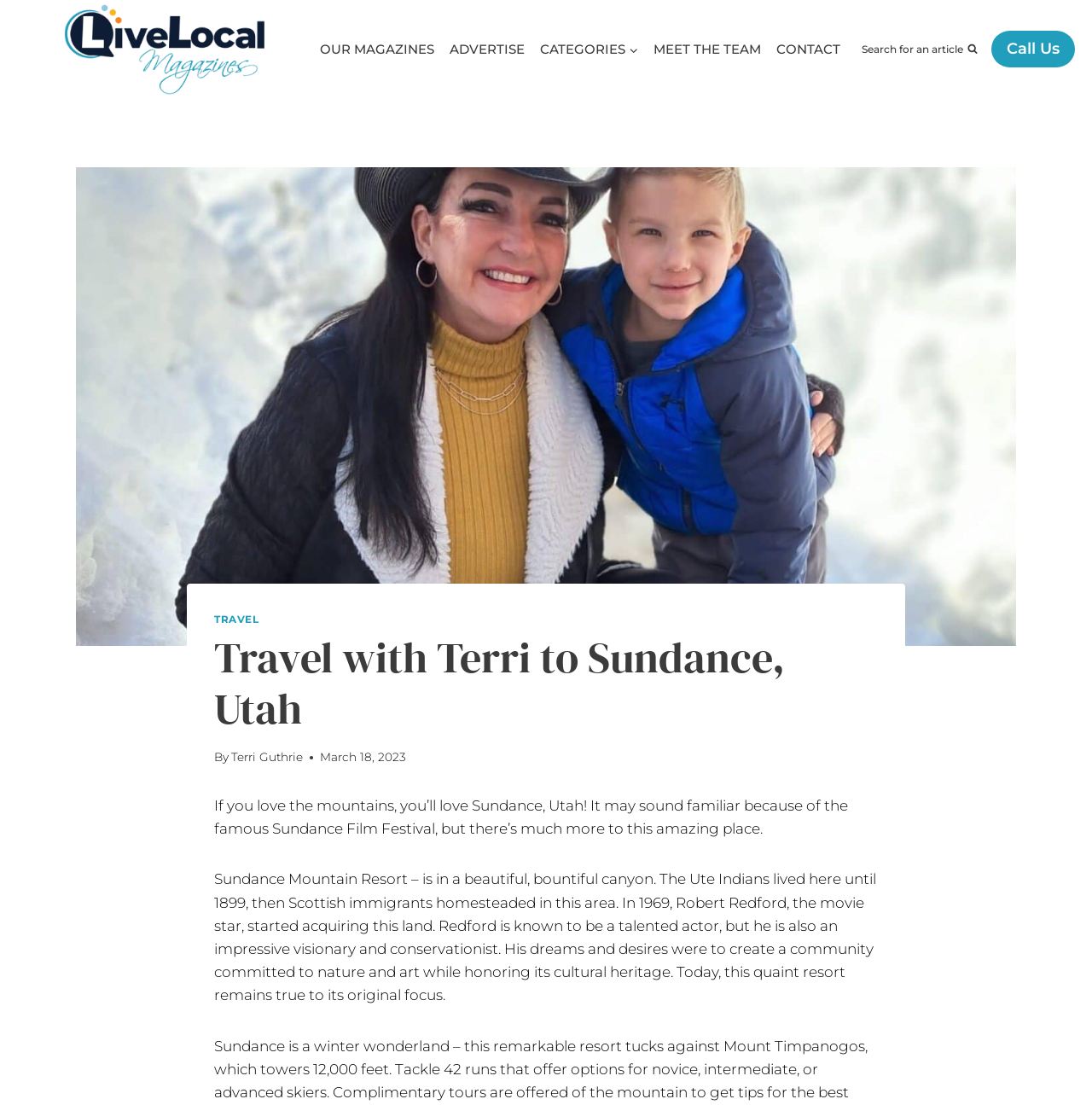Can you determine the bounding box coordinates of the area that needs to be clicked to fulfill the following instruction: "Open Search Form"?

[0.784, 0.033, 0.9, 0.057]